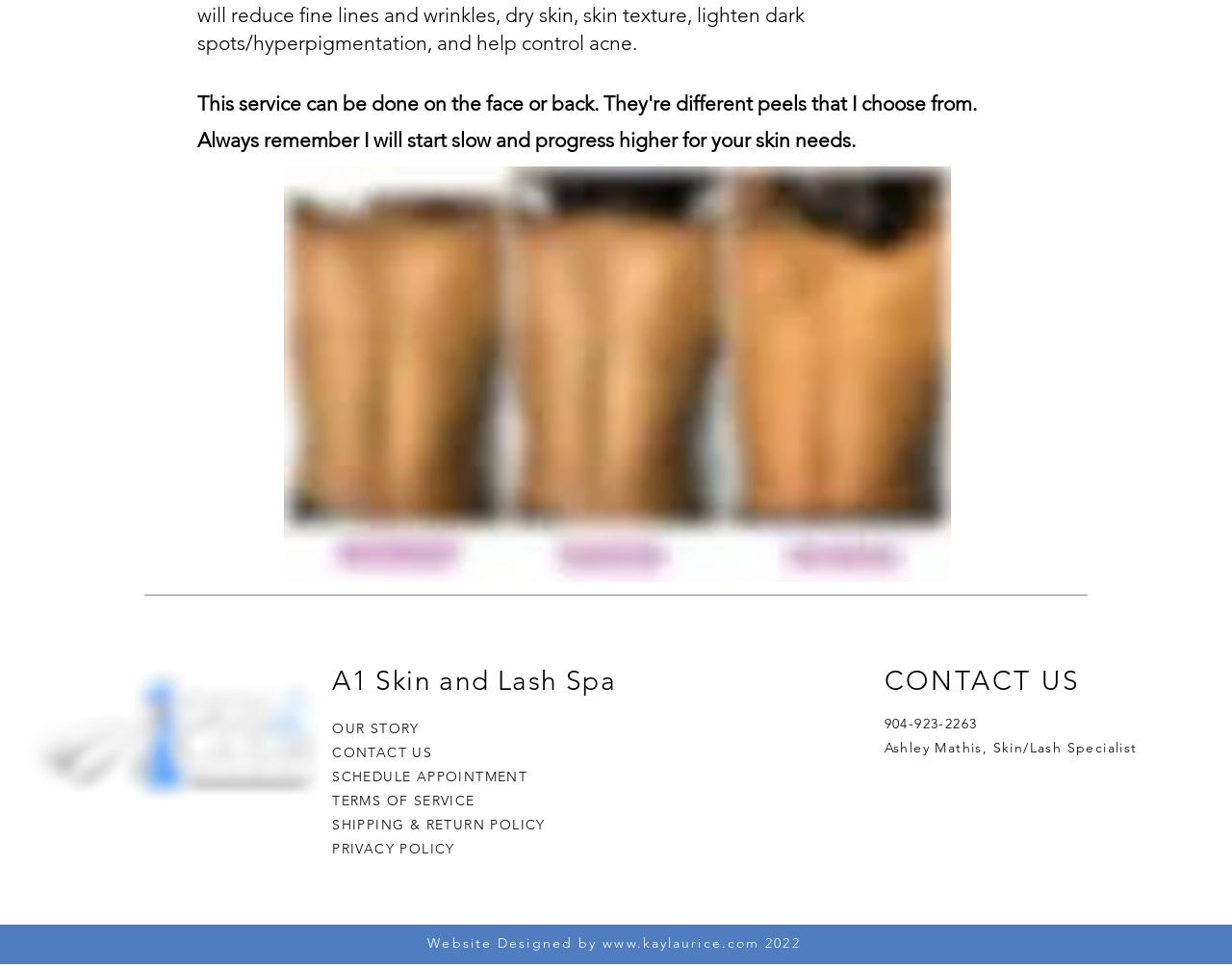Locate the bounding box for the described UI element: "Website Designed by www.kaylaurice.com 2022". Ensure the coordinates are four float numbers between 0 and 1, formatted as [left, top, right, bottom].

[0.347, 0.966, 0.65, 0.984]